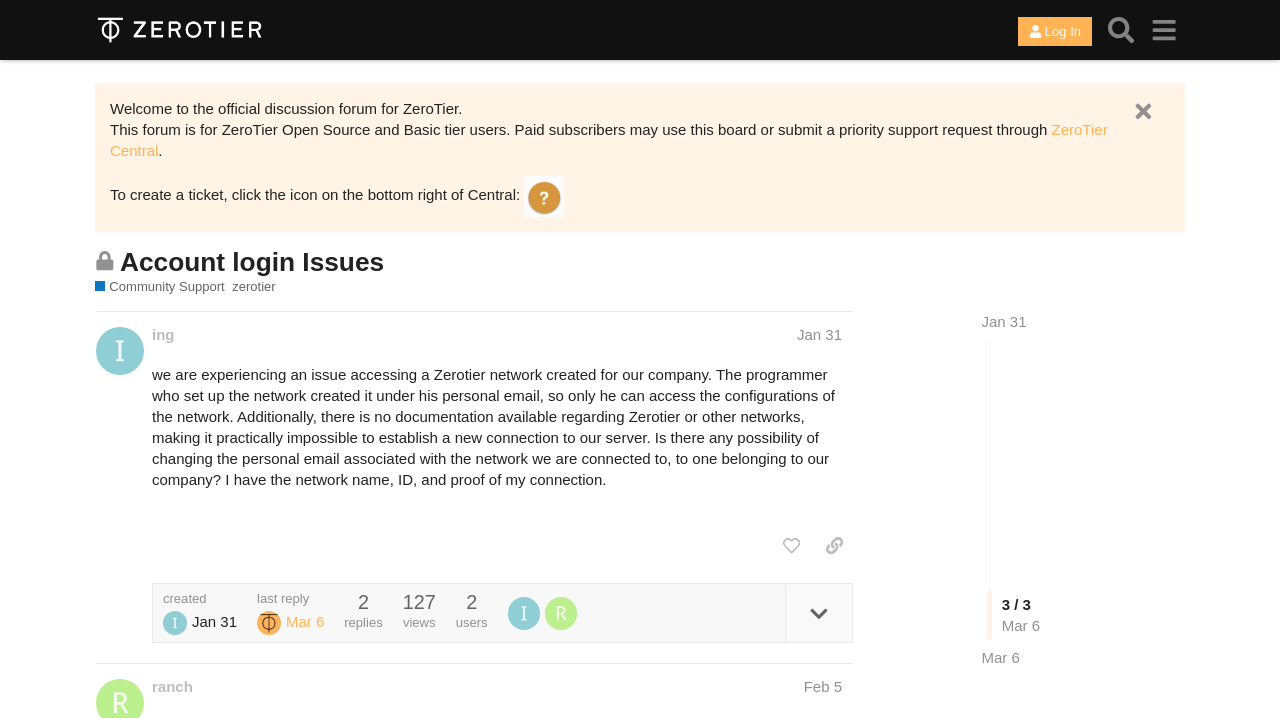Could you highlight the region that needs to be clicked to execute the instruction: "Search for topics"?

[0.859, 0.012, 0.892, 0.072]